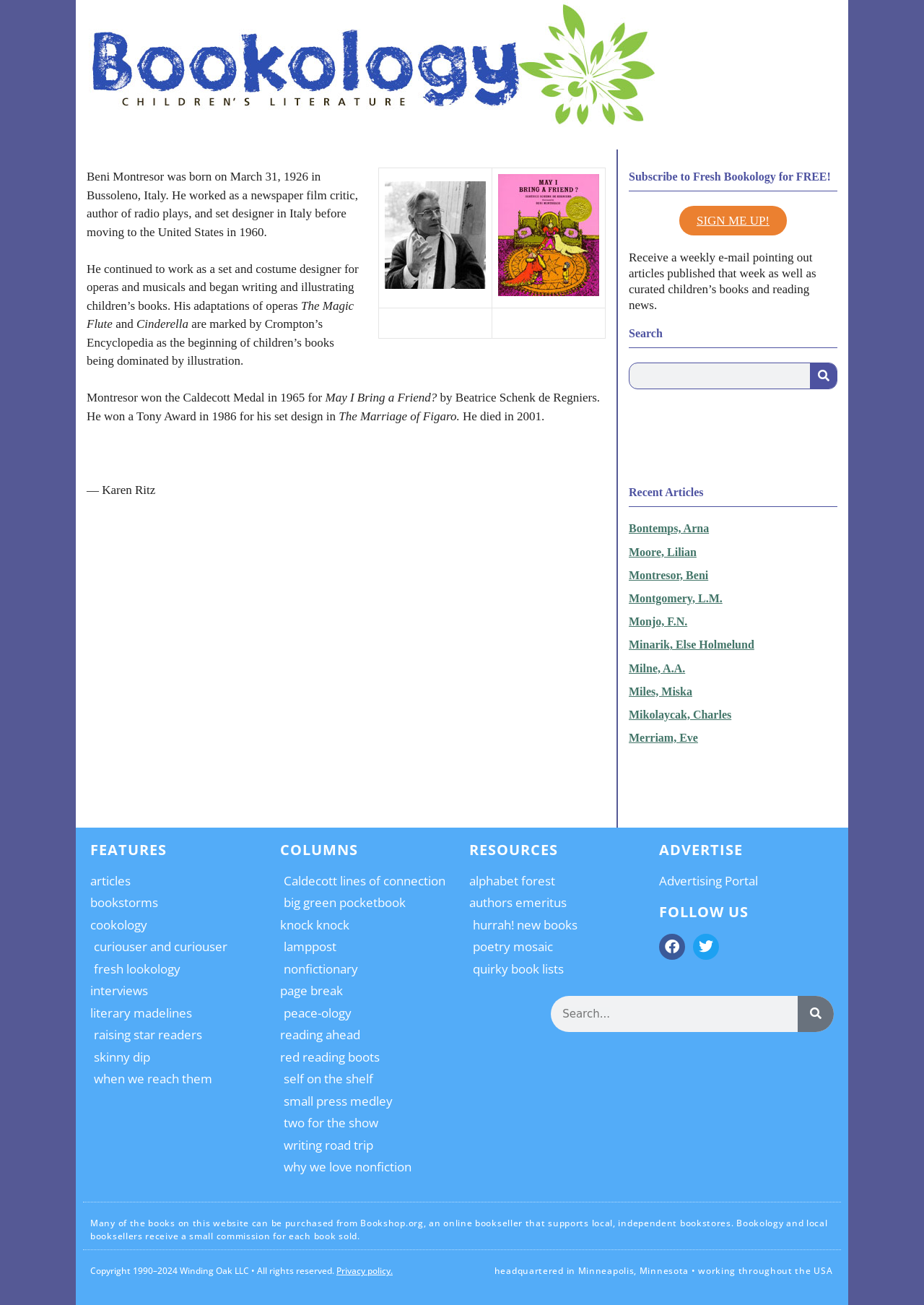Please locate the bounding box coordinates of the element that should be clicked to complete the given instruction: "Search for articles".

[0.68, 0.278, 0.906, 0.298]